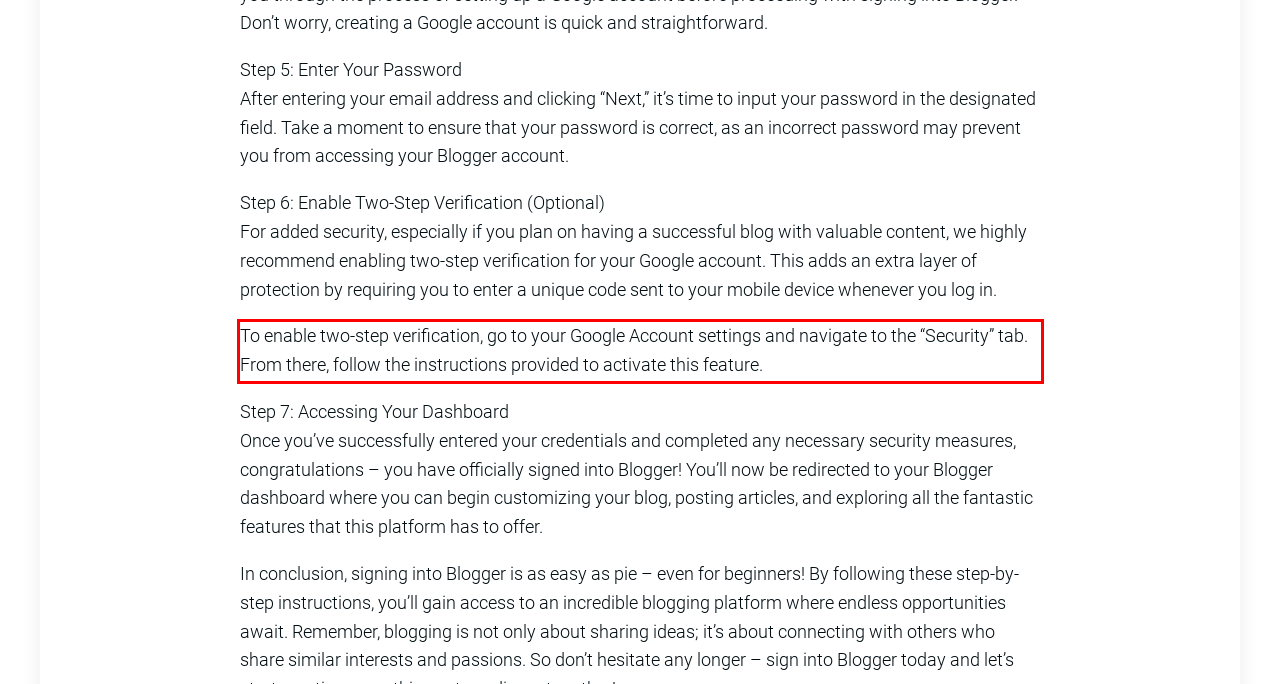The screenshot provided shows a webpage with a red bounding box. Apply OCR to the text within this red bounding box and provide the extracted content.

To enable two-step verification, go to your Google Account settings and navigate to the “Security” tab. From there, follow the instructions provided to activate this feature.